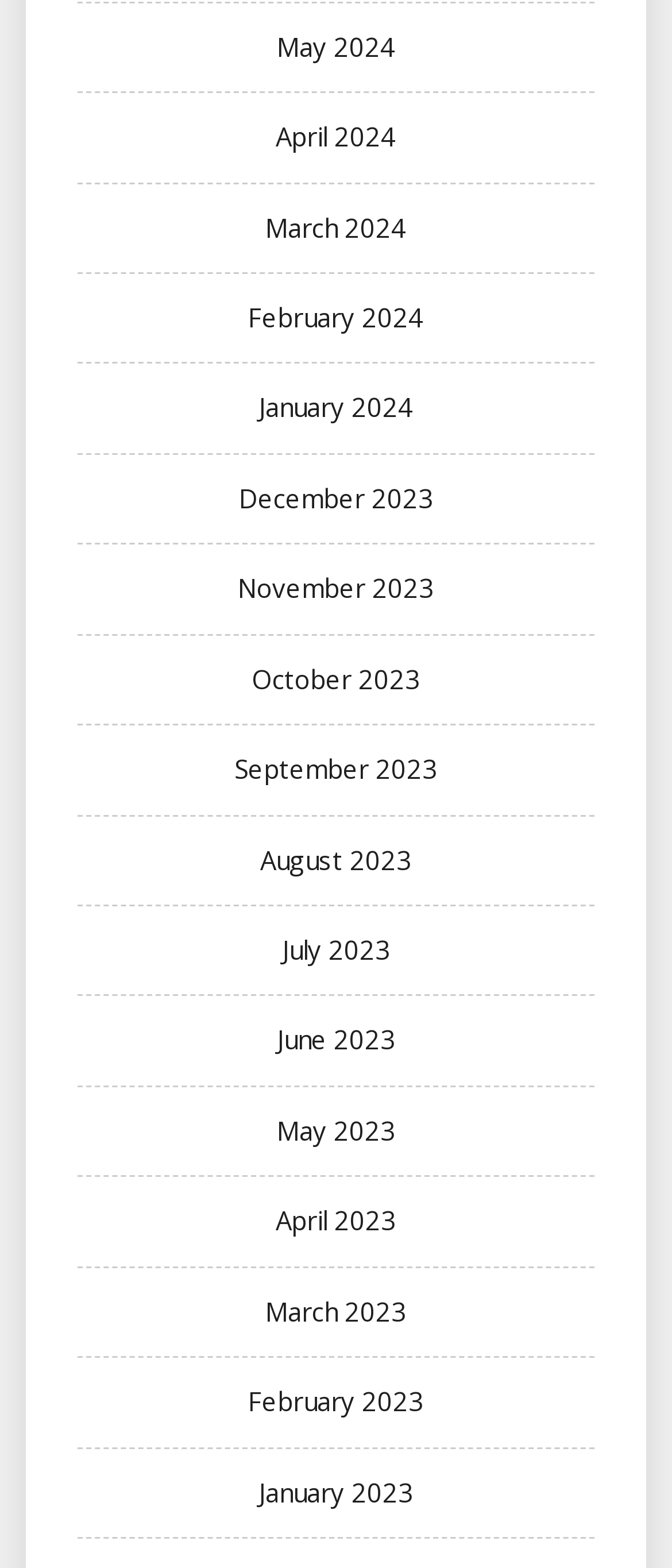What is the earliest month listed?
Provide a comprehensive and detailed answer to the question.

By examining the list of links, I found that the earliest month listed is May 2023, which is located at the bottom of the list with a bounding box coordinate of [0.412, 0.71, 0.588, 0.732].